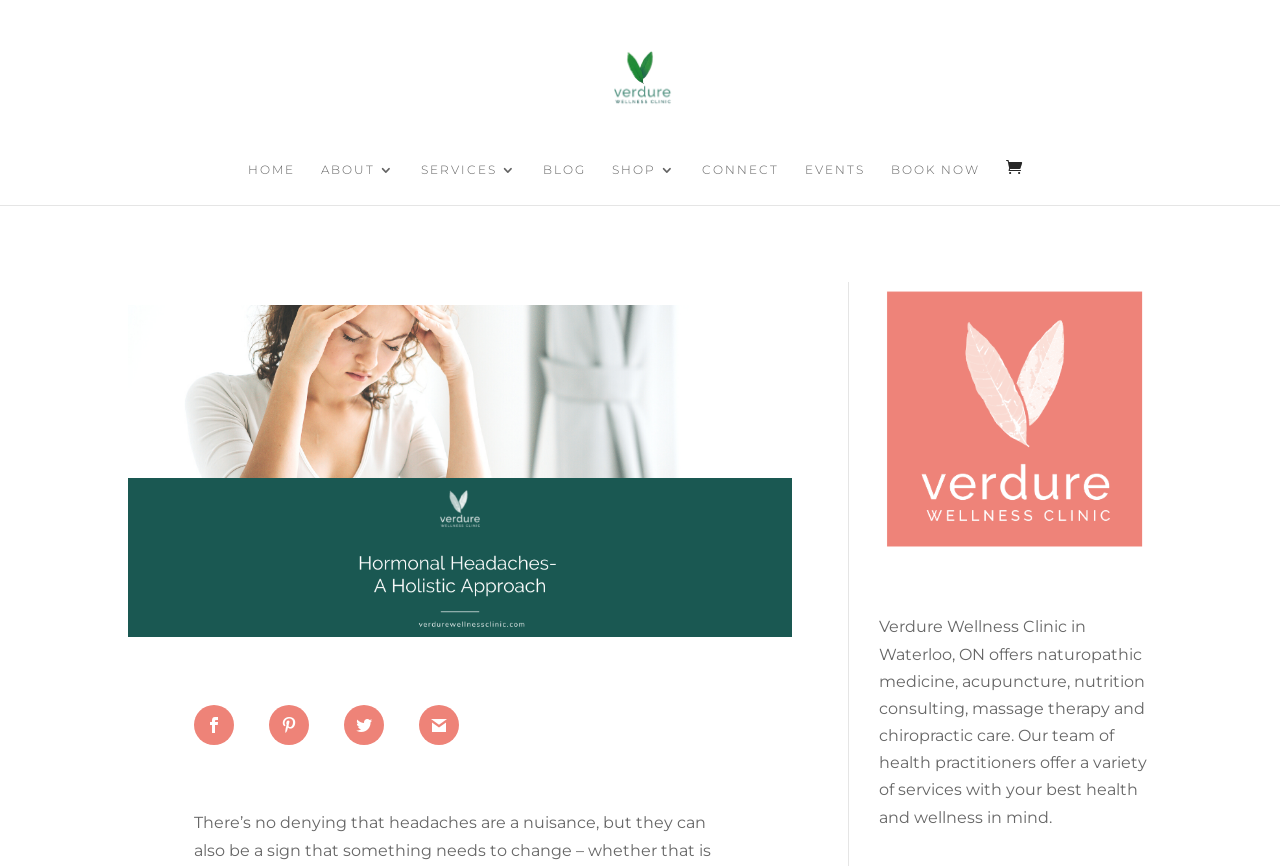Offer a meticulous description of the webpage's structure and content.

The webpage is about hormonal headaches, specifically discussing their causes and prevention methods, with a focus on women's health and nutrition. At the top left, there is a link to "Verdure Wellness Clinic" accompanied by an image of the clinic's logo. Below this, there is a navigation menu with links to "HOME", "ABOUT", "SERVICES", "BLOG", "SHOP", "CONNECT", "EVENTS", and "BOOK NOW", arranged horizontally across the top of the page.

The main content of the page is a blog post about hormonal headaches, represented by an image that takes up a significant portion of the page. The image is positioned near the top center of the page.

At the bottom left of the page, there are social media links, represented by icons, arranged horizontally. Above these icons, there is a paragraph of text describing Verdure Wellness Clinic, its location, and the services it offers.

Overall, the webpage has a clean and organized layout, with a clear focus on the topic of hormonal headaches and the services offered by Verdure Wellness Clinic.